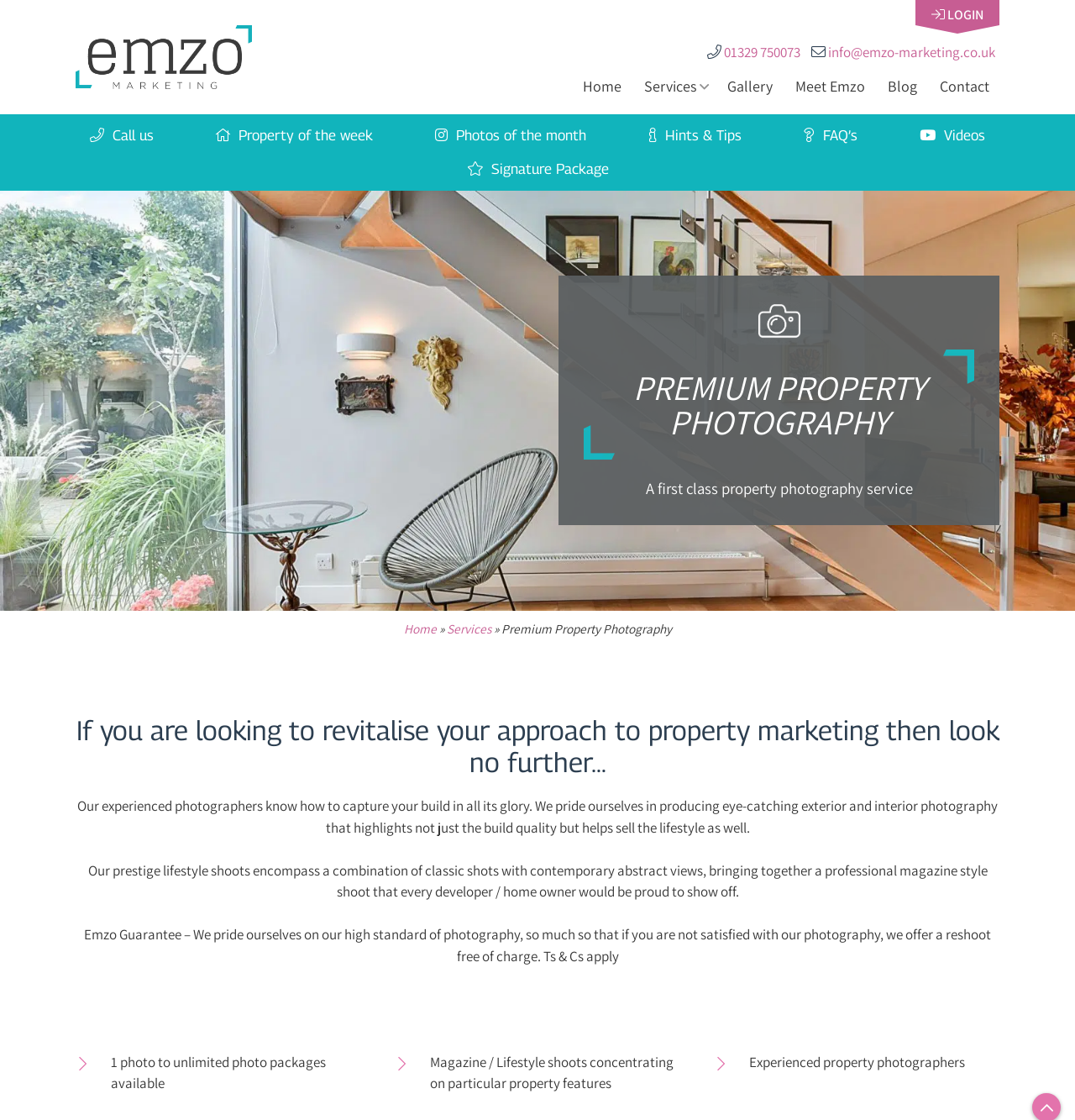Provide a one-word or short-phrase answer to the question:
What type of photography packages are available?

1 photo to unlimited photo packages